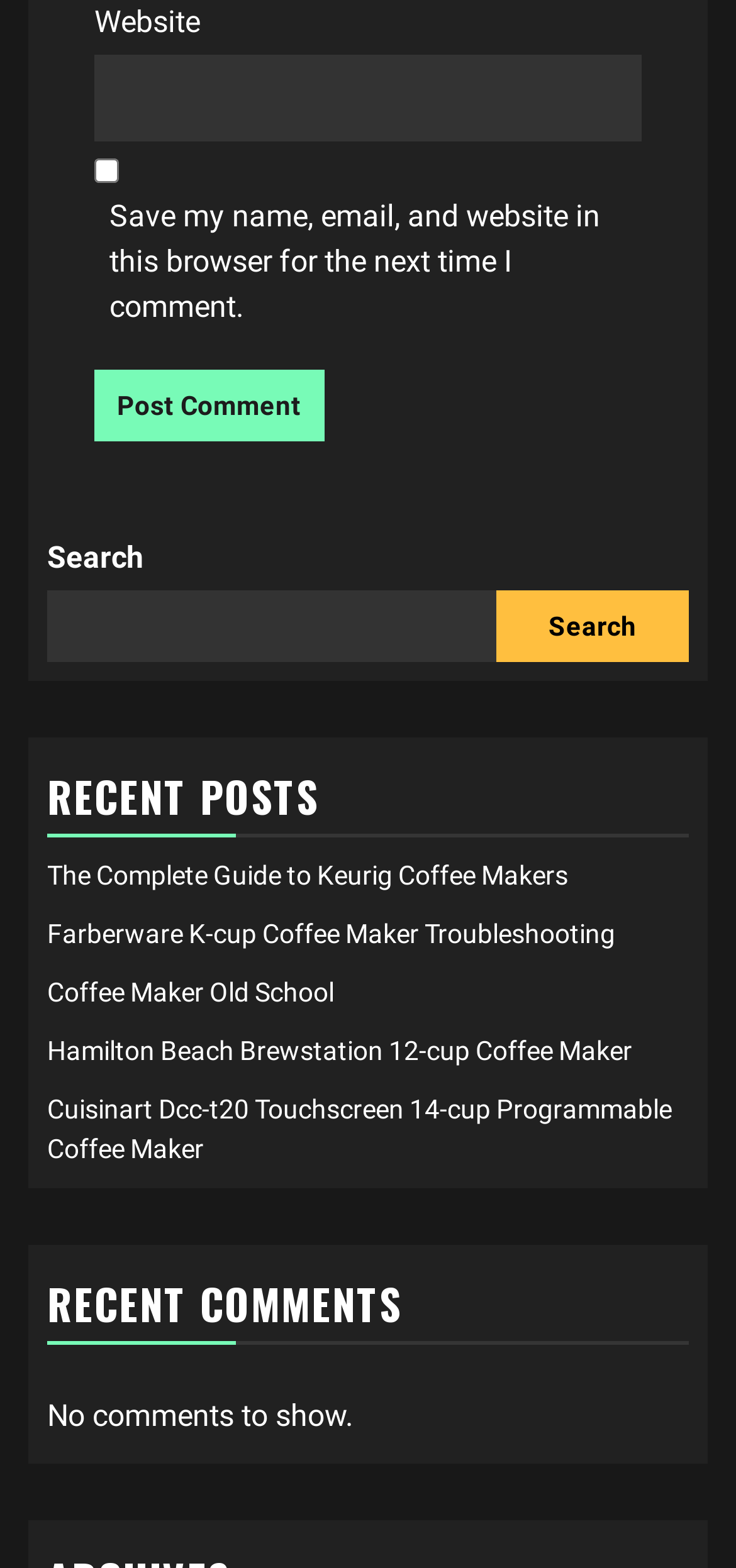Can you pinpoint the bounding box coordinates for the clickable element required for this instruction: "post a comment"? The coordinates should be four float numbers between 0 and 1, i.e., [left, top, right, bottom].

[0.128, 0.236, 0.44, 0.282]